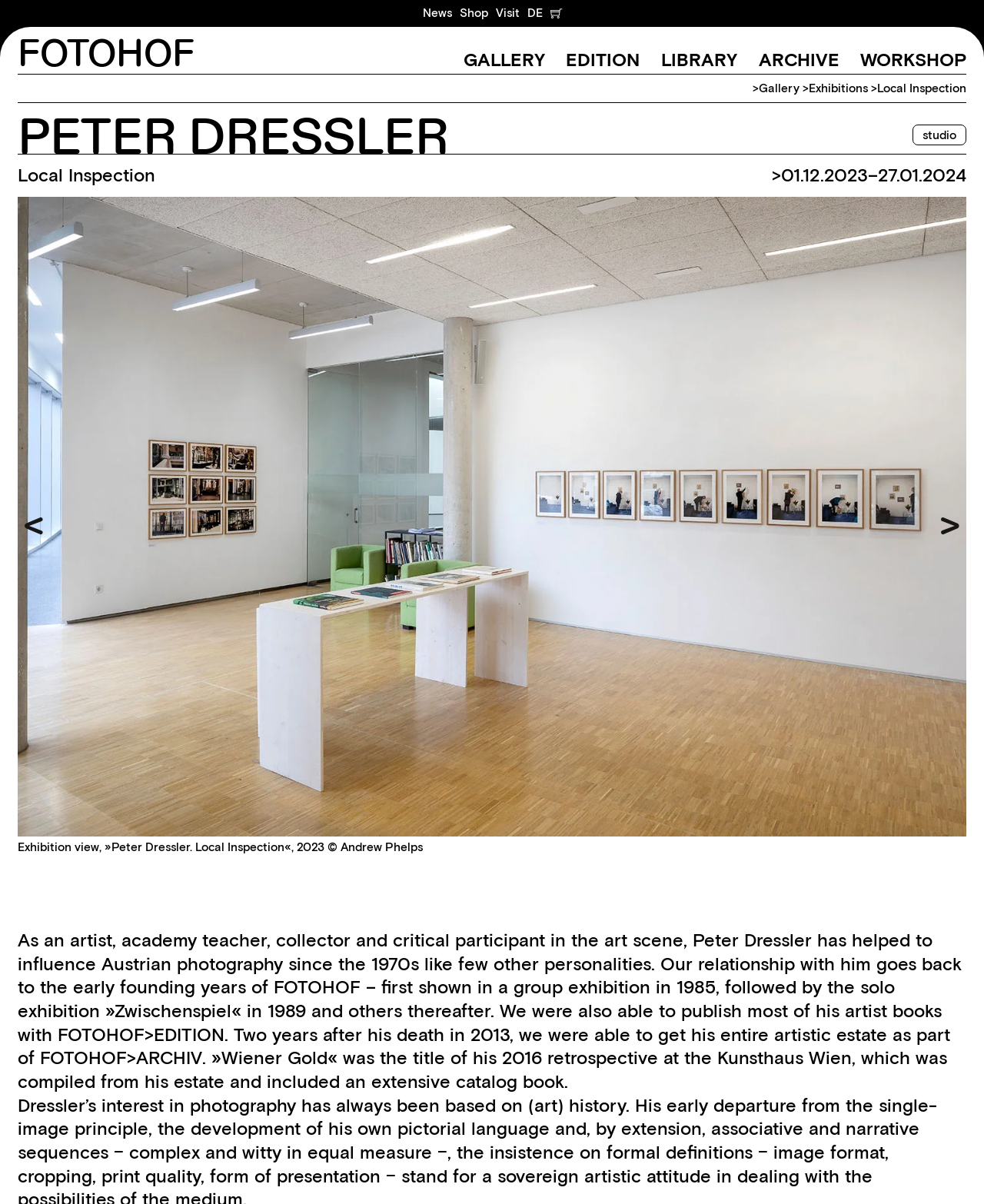Based on the provided description, "Course programme", find the bounding box of the corresponding UI element in the screenshot.

[0.705, 0.041, 0.912, 0.061]